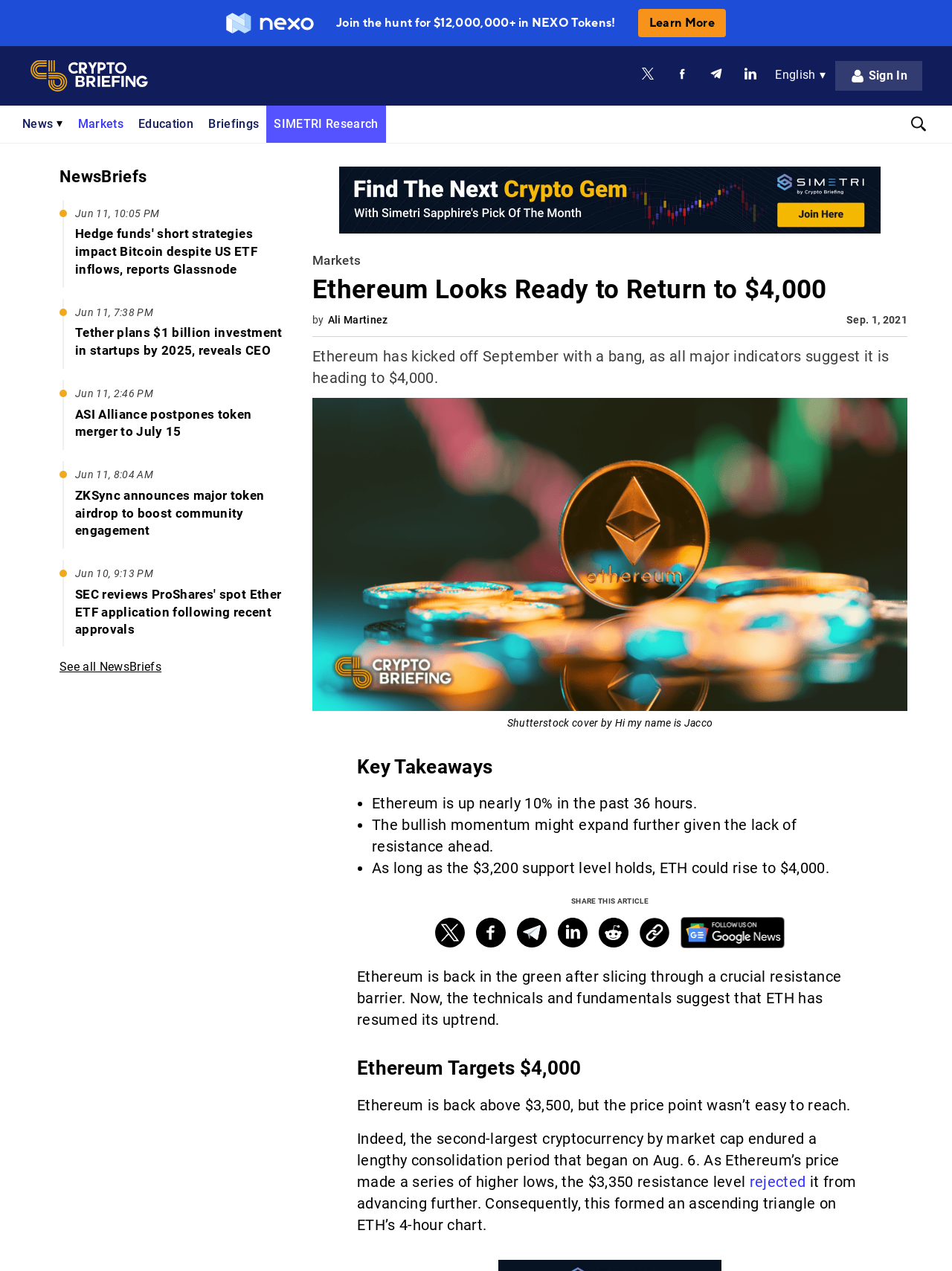Locate the bounding box coordinates of the clickable region necessary to complete the following instruction: "Read about Tags". Provide the coordinates in the format of four float numbers between 0 and 1, i.e., [left, top, right, bottom].

None